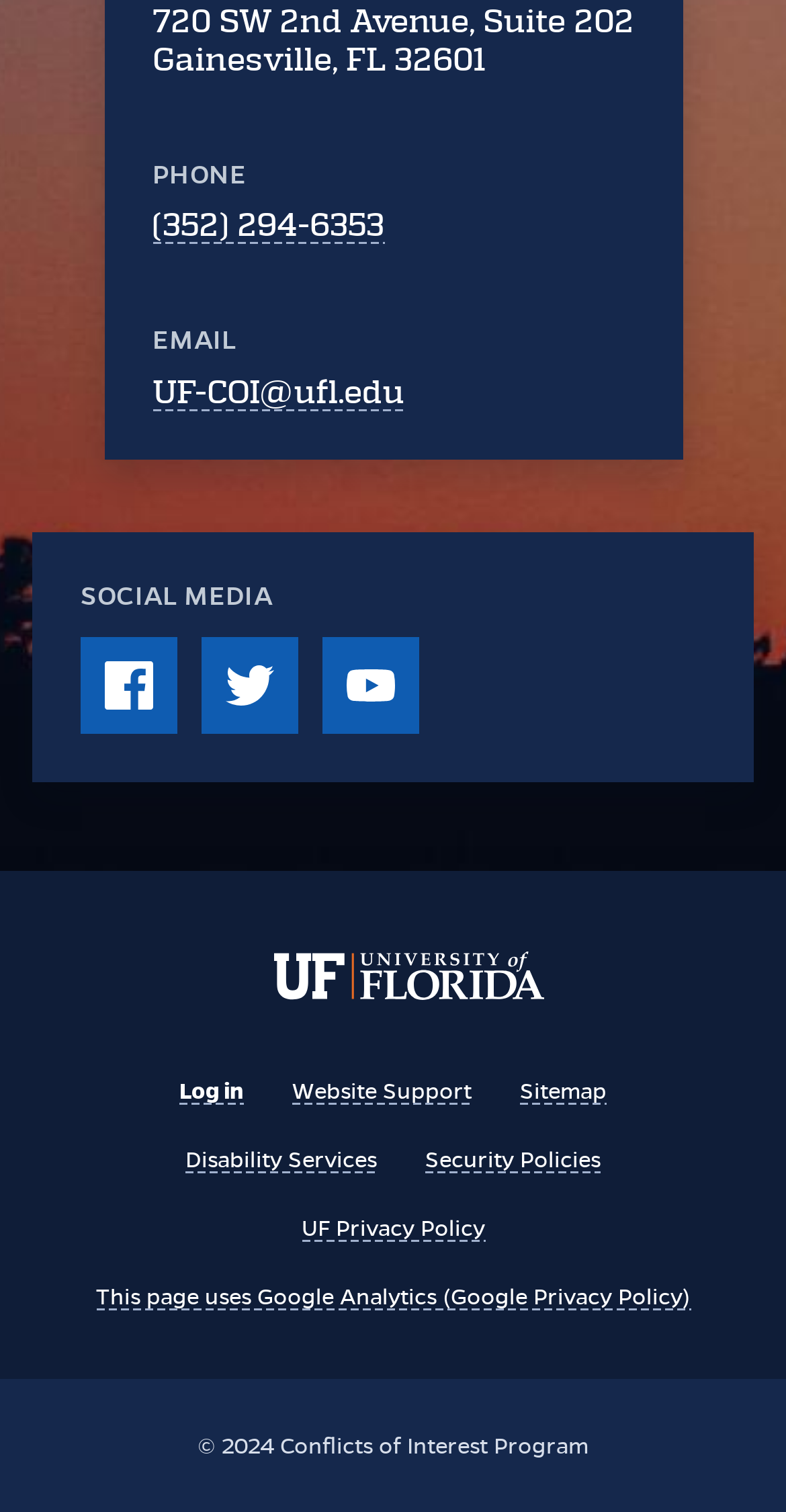What social media platforms are linked on this webpage?
Give a single word or phrase answer based on the content of the image.

Facebook, Twitter, YouTube